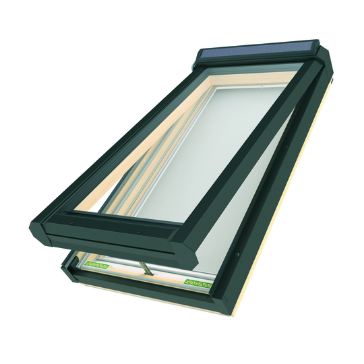Explain what is happening in the image with as much detail as possible.

The image features a sleek, modern FAKRO Laminated Glass Deck Mount Solar-powered Venting Skylight, measuring 30 inches by 54.75 inches. The skylight is designed with a stylish grey frame that provides a contemporary look while allowing natural light to illuminate indoor spaces. The integrated solar-powered venting feature enhances ventilation, making it an ideal choice for energy-efficient home improvements. This skylight not only enhances aesthetic appeal but also promotes sustainability by utilizing solar energy for operation.